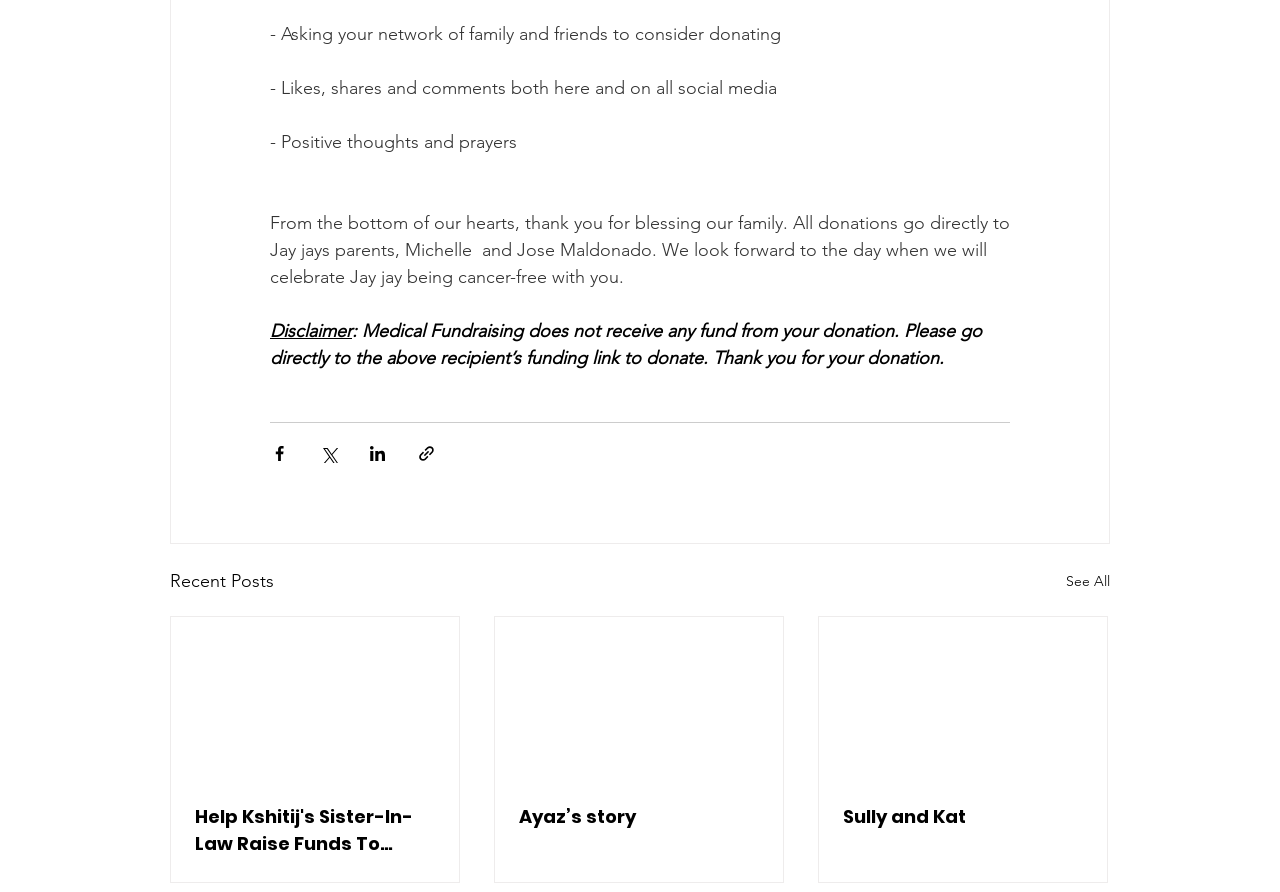Determine the coordinates of the bounding box that should be clicked to complete the instruction: "Reply to Dan's comment". The coordinates should be represented by four float numbers between 0 and 1: [left, top, right, bottom].

None